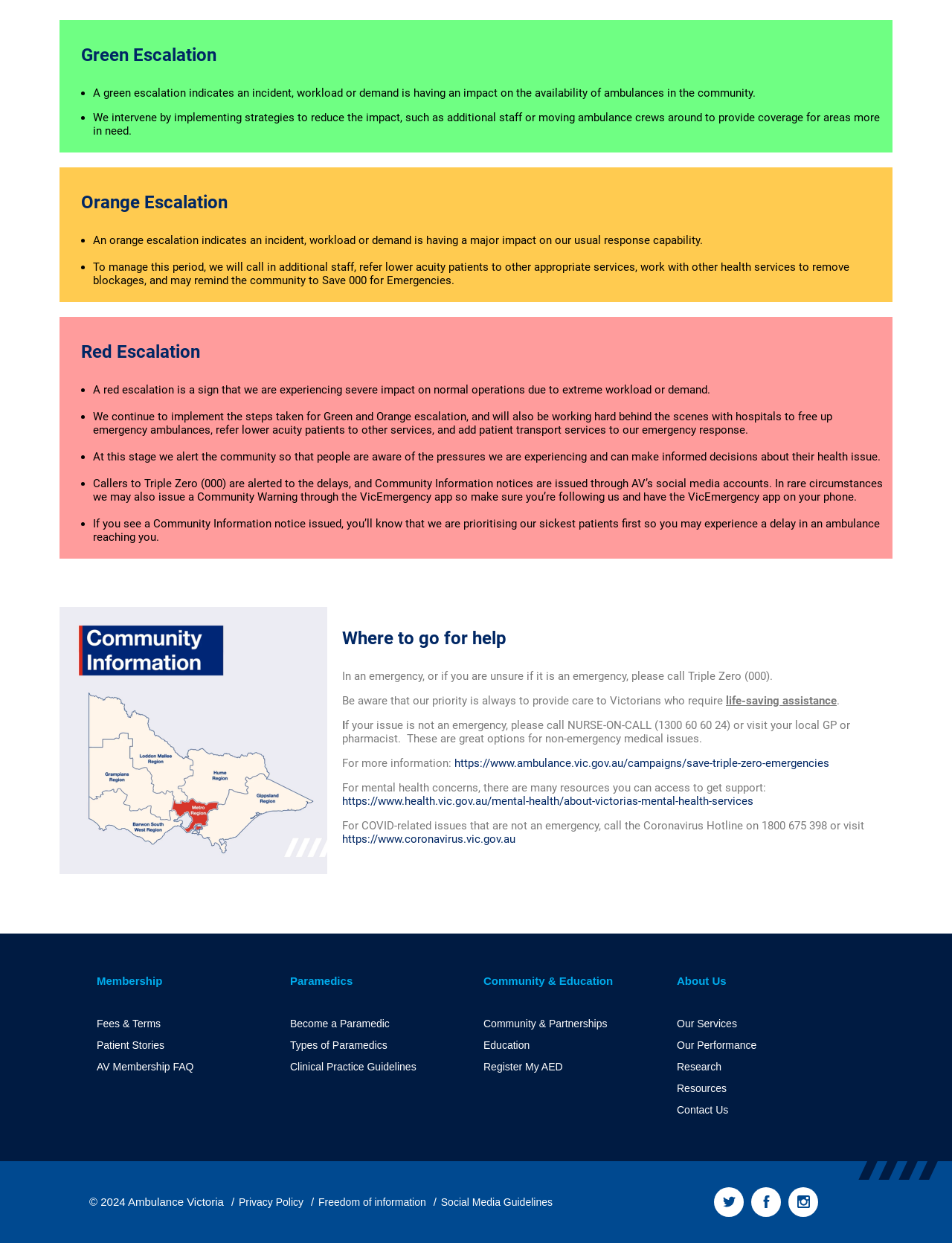What is the purpose of the Coronavirus Hotline?
Based on the image, please offer an in-depth response to the question.

The Coronavirus Hotline is for non-emergency COVID-related issues, as stated in the section 'Where to go for help', and is an alternative to calling Triple Zero (000) for COVID-related concerns that are not emergencies.